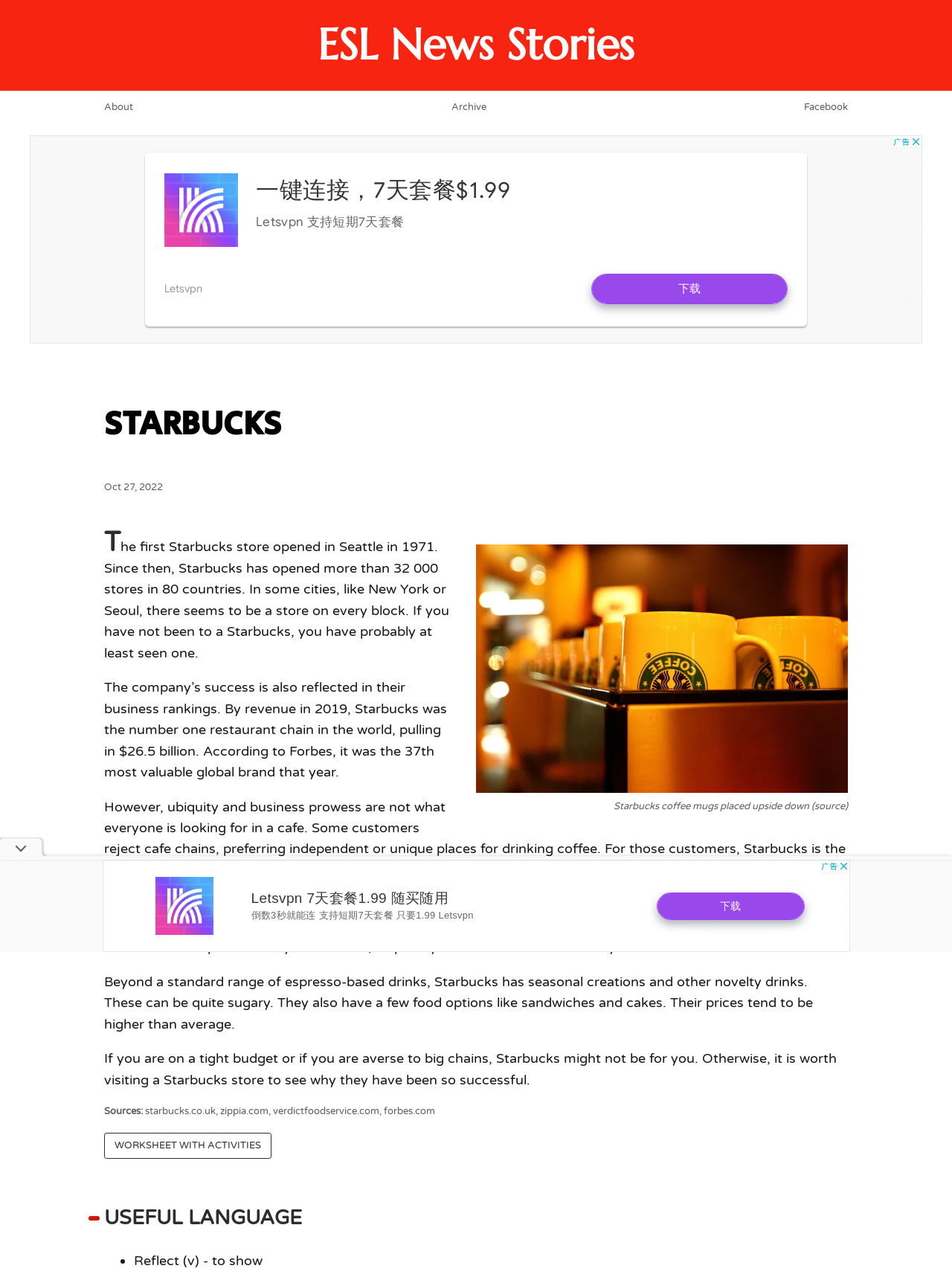Please find and generate the text of the main heading on the webpage.

ESL News Stories